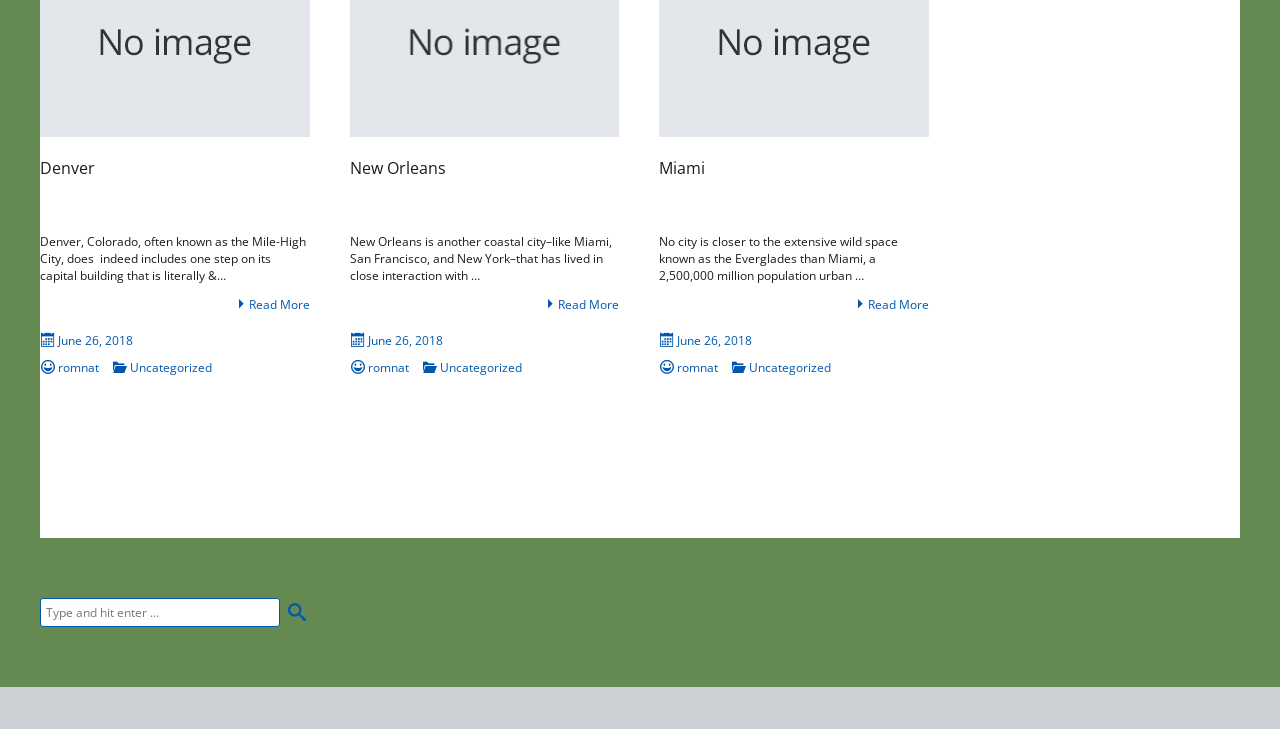What is the category of the Miami article?
With the help of the image, please provide a detailed response to the question.

I found the answer by looking at the footer element associated with the 'Miami' header, which contains a link with the text 'Uncategorized'.